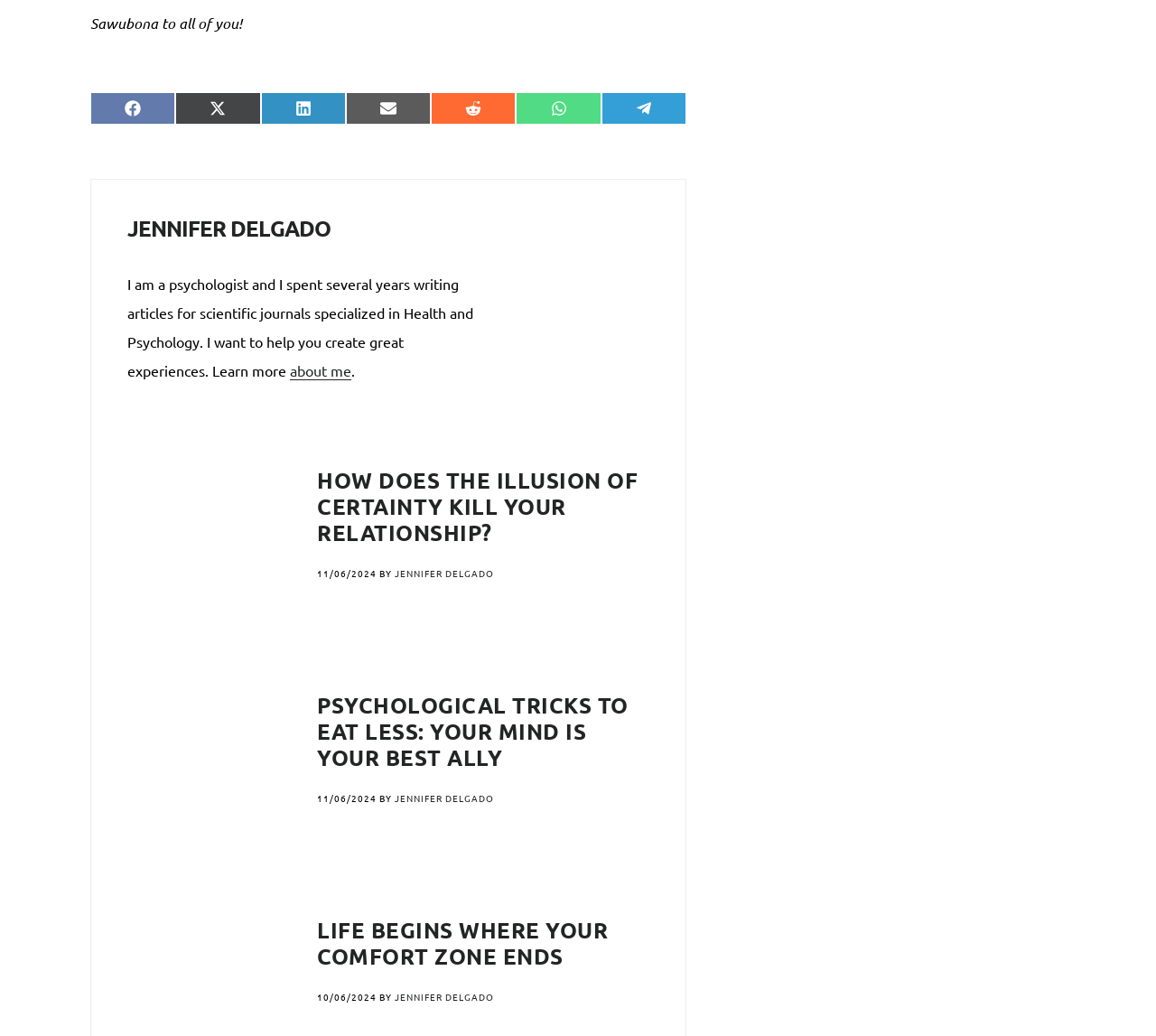Locate the bounding box coordinates of the clickable part needed for the task: "Read the article 'How does the illusion of certainty kill your relationship?'".

[0.274, 0.45, 0.552, 0.527]